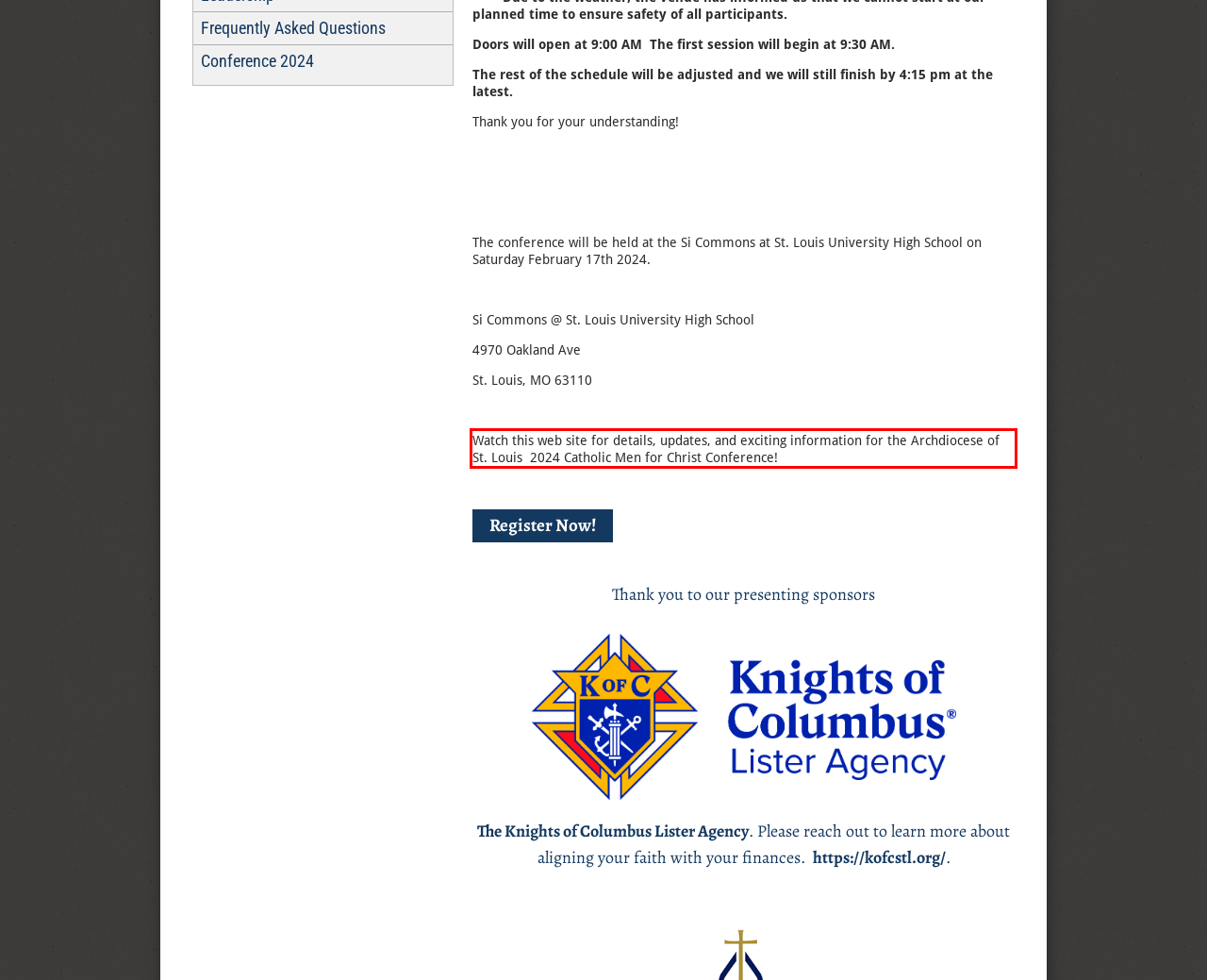Look at the provided screenshot of the webpage and perform OCR on the text within the red bounding box.

Watch this web site for details, updates, and exciting information for the Archdiocese of St. Louis 2024 Catholic Men for Christ Conference!